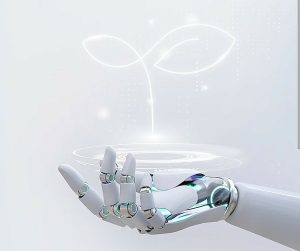Look at the image and give a detailed response to the following question: What is the theme of the image?

The juxtaposition between the mechanical and the organic underlines the theme that while AI may assist in various tasks, it cannot replicate the profound human elements crucial to effective healthcare.